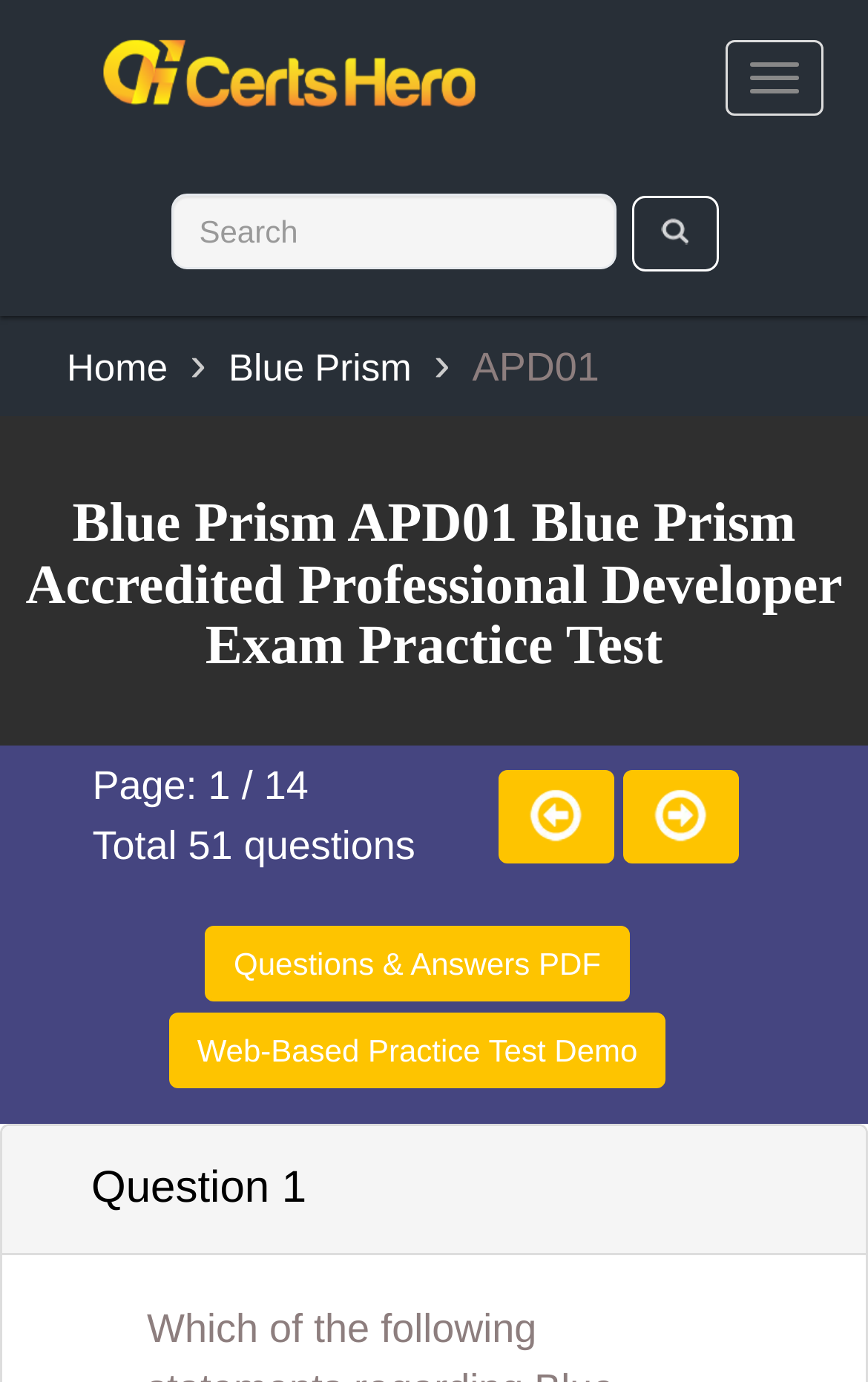Provide a brief response using a word or short phrase to this question:
How many pages are there in total?

14